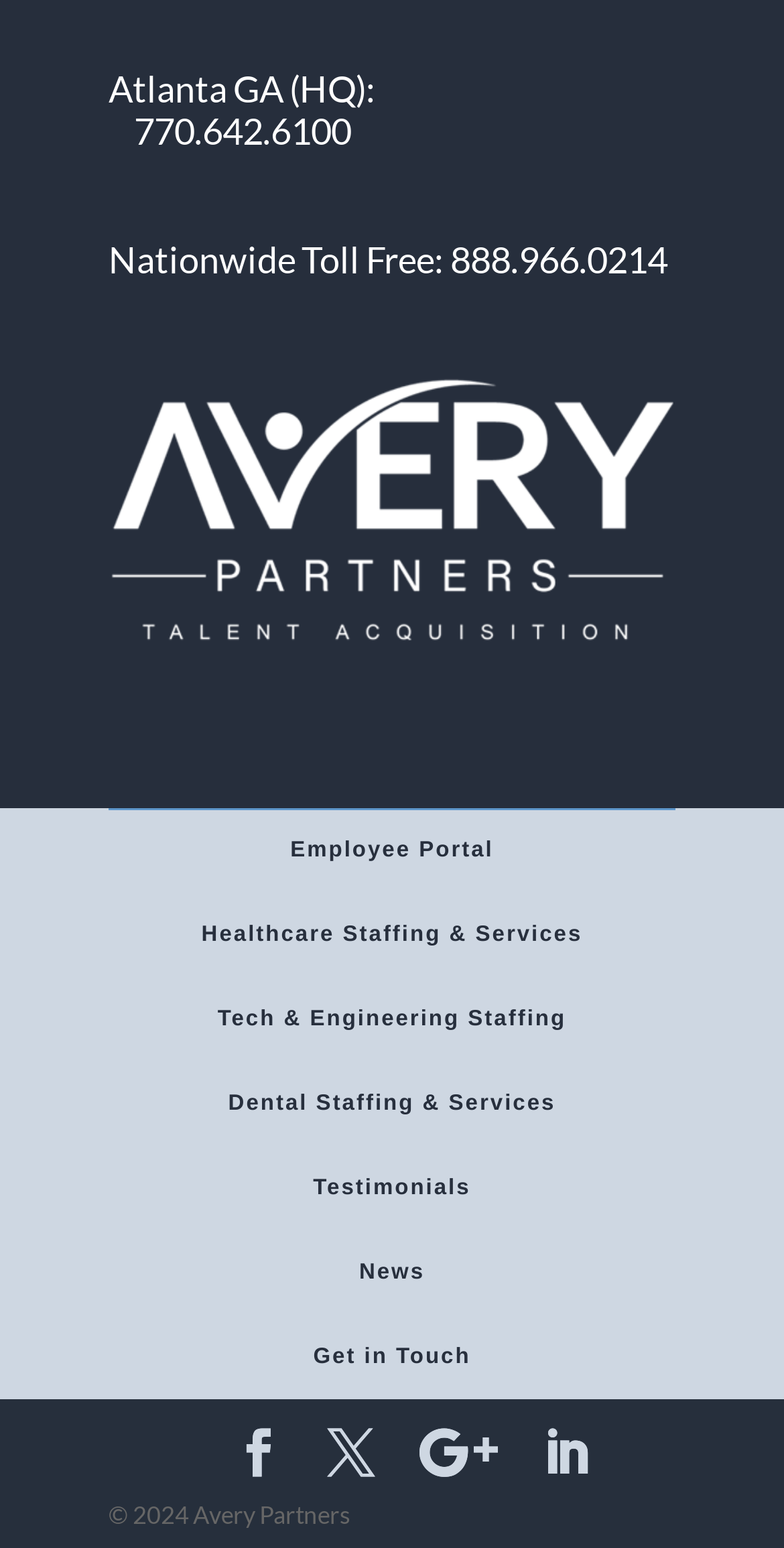Please pinpoint the bounding box coordinates for the region I should click to adhere to this instruction: "Get in Touch".

[0.138, 0.849, 0.862, 0.904]